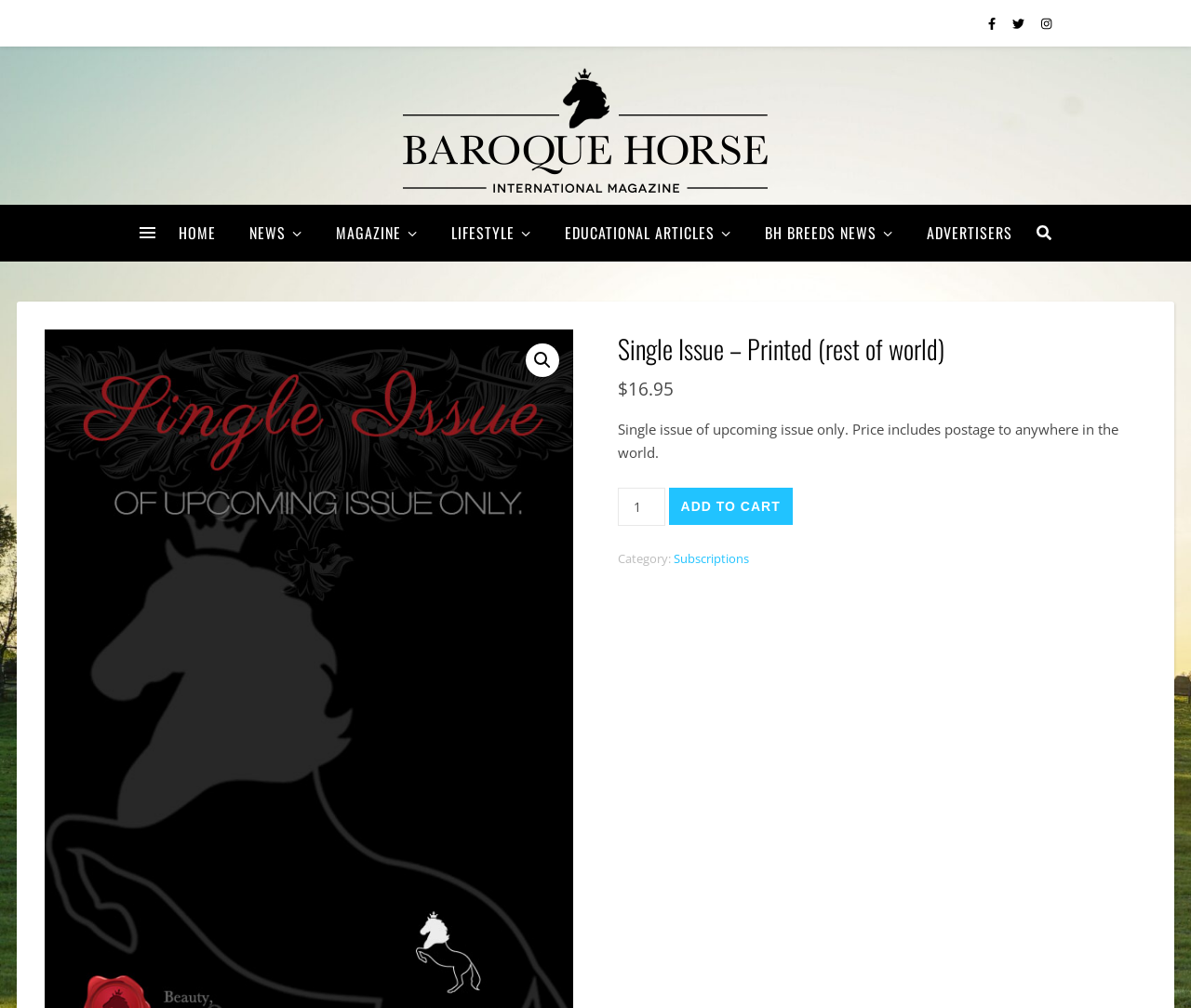Determine the bounding box coordinates for the UI element with the following description: "Add to cart". The coordinates should be four float numbers between 0 and 1, represented as [left, top, right, bottom].

[0.561, 0.484, 0.665, 0.521]